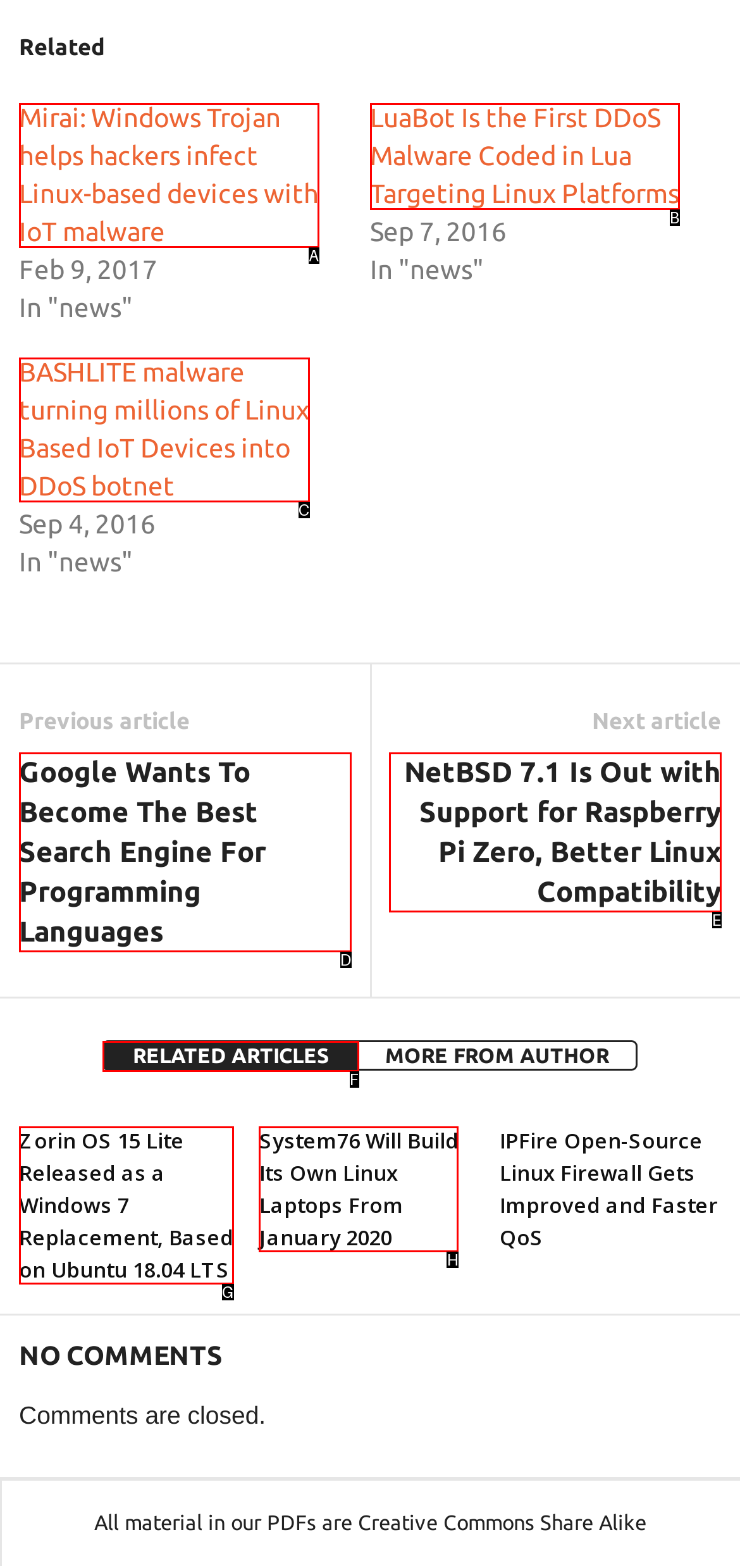Find the option that matches this description: RELATED ARTICLES
Provide the corresponding letter directly.

F